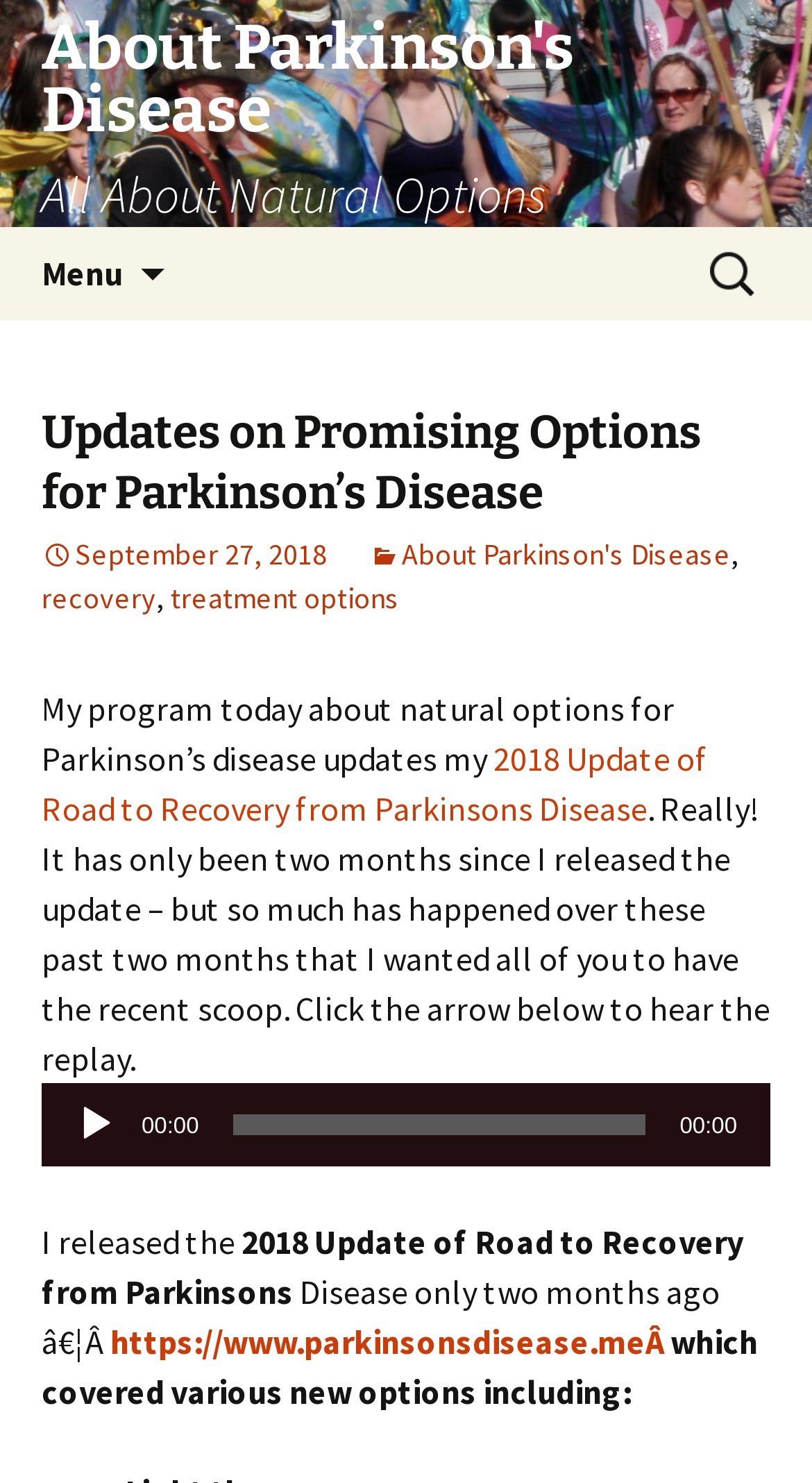Determine the bounding box coordinates for the element that should be clicked to follow this instruction: "Search for something". The coordinates should be given as four float numbers between 0 and 1, in the format [left, top, right, bottom].

[0.862, 0.154, 0.949, 0.215]